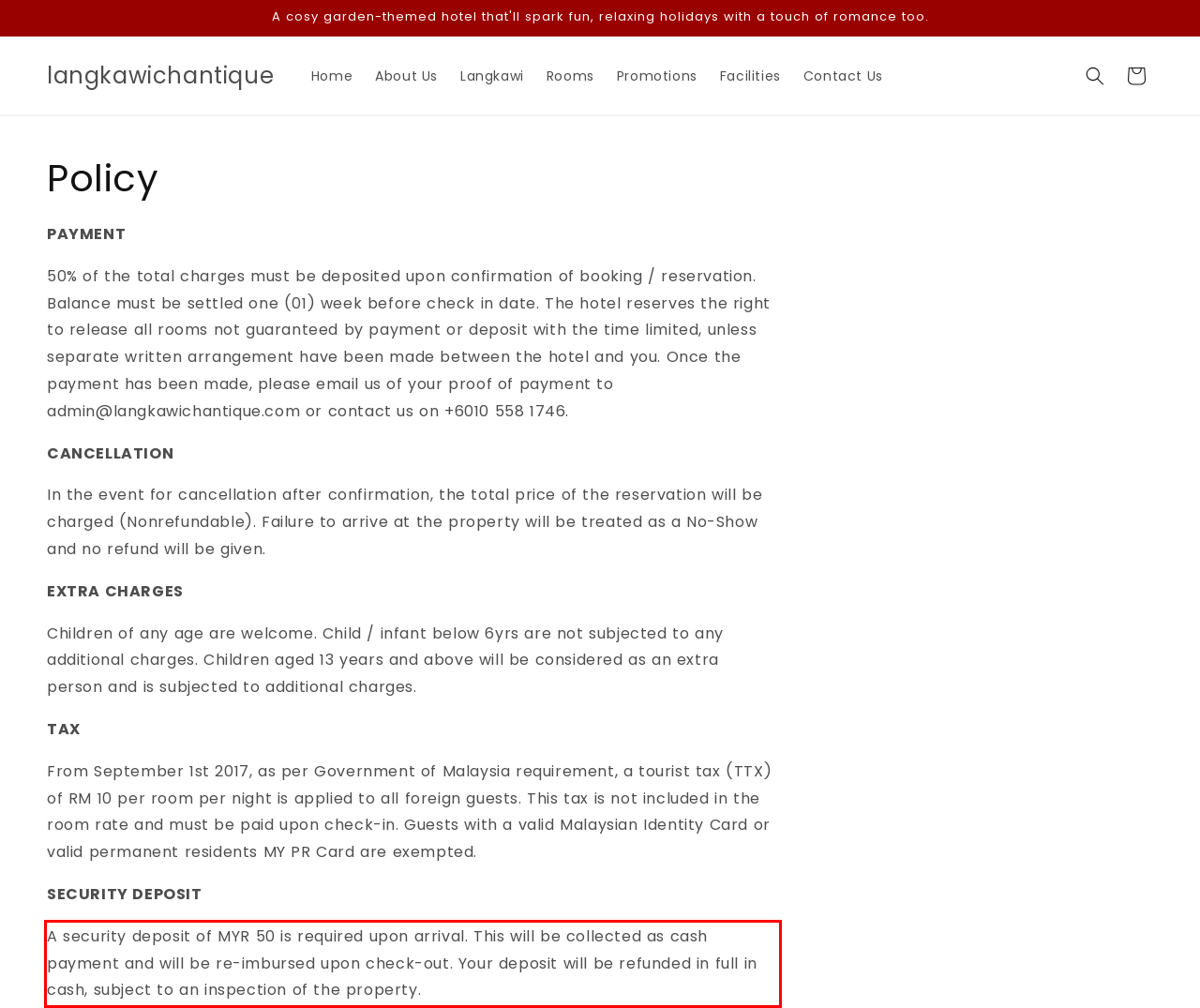Identify the text inside the red bounding box on the provided webpage screenshot by performing OCR.

A security deposit of MYR 50 is required upon arrival. This will be collected as cash payment and will be re-imbursed upon check-out. Your deposit will be refunded in full in cash, subject to an inspection of the property.